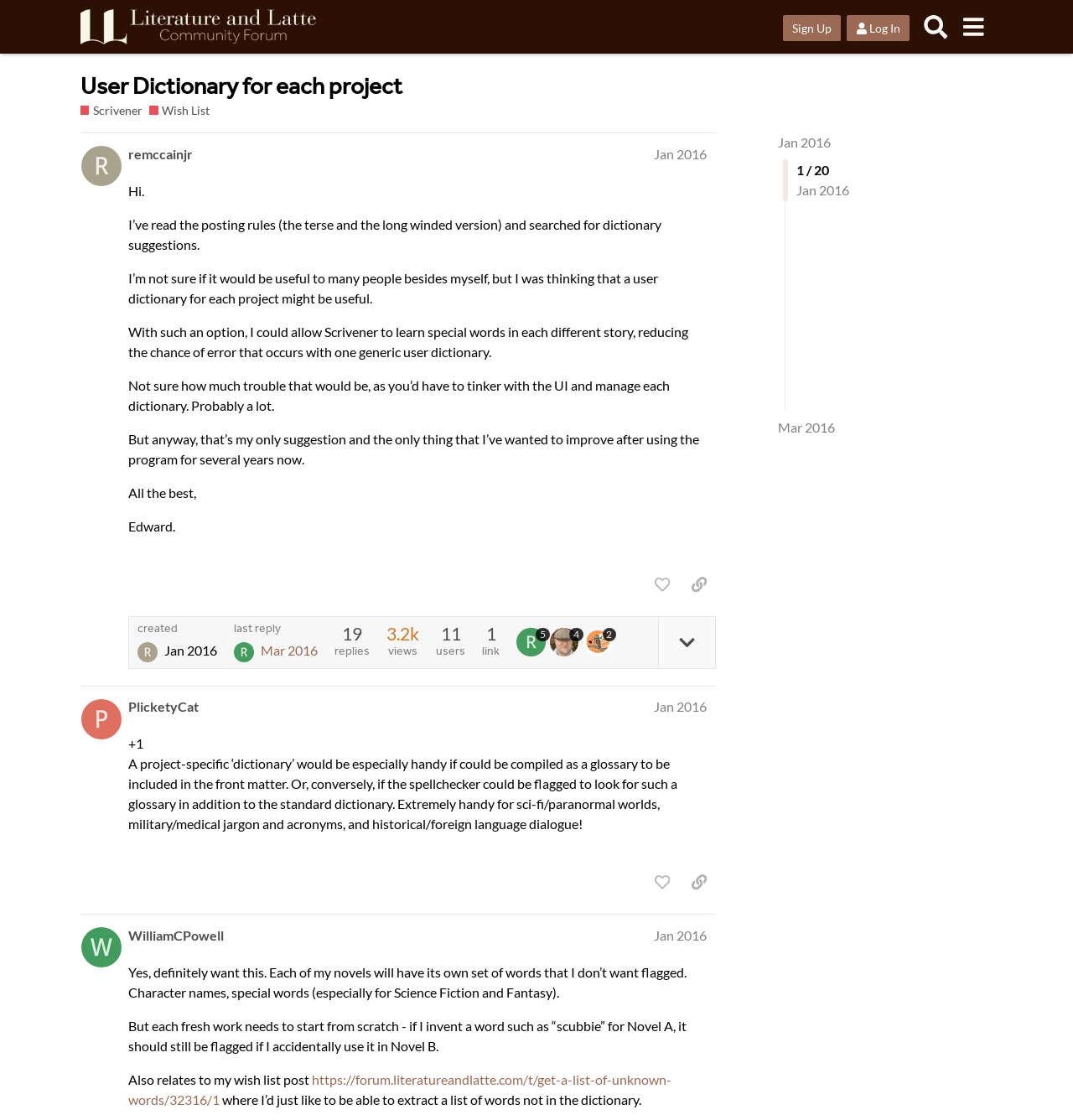What is the suggestion made by the author of the first post?
Answer the question with just one word or phrase using the image.

user dictionary for each project